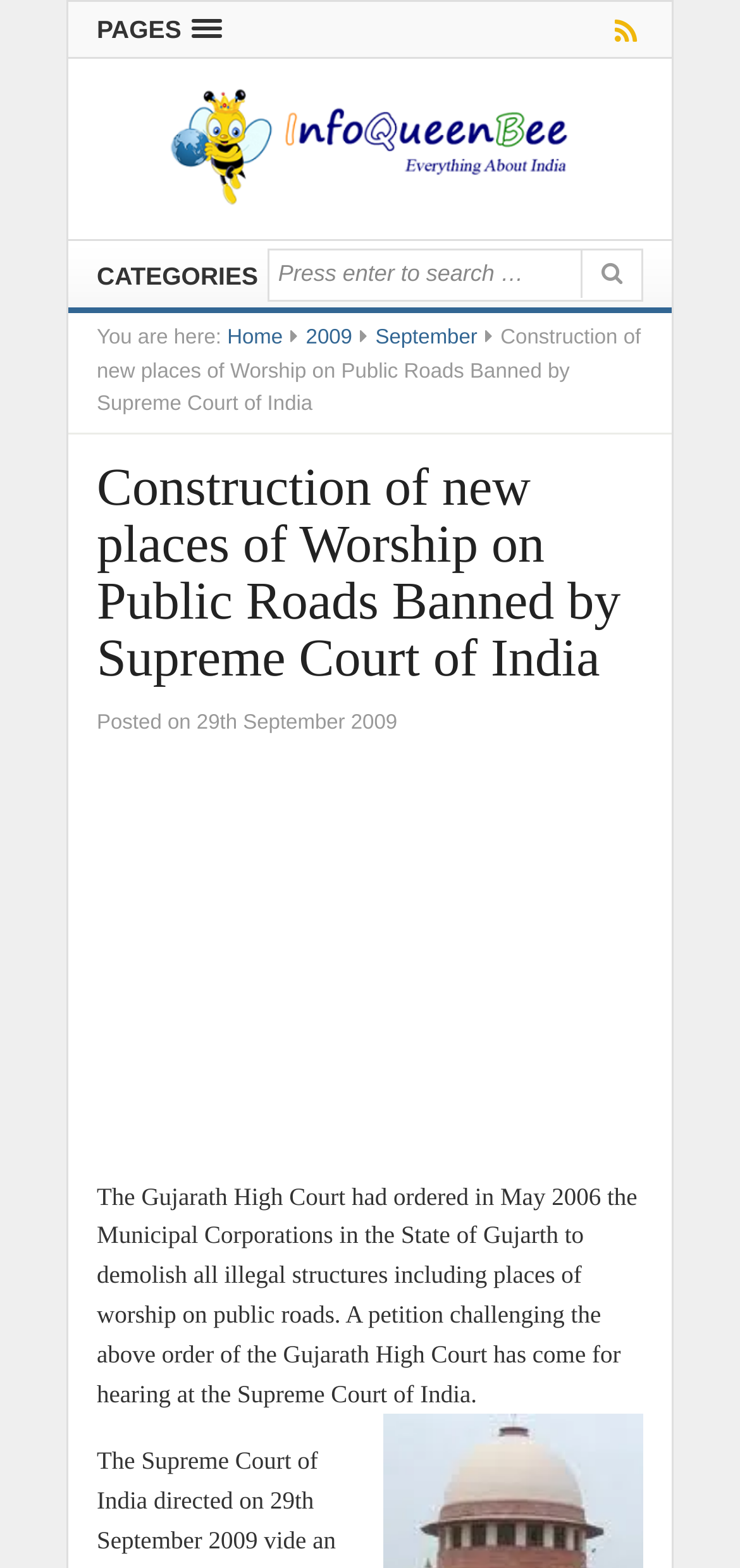Identify the bounding box of the HTML element described as: "aria-label="Advertisement" name="aswift_1" title="Advertisement"".

[0.131, 0.497, 0.869, 0.739]